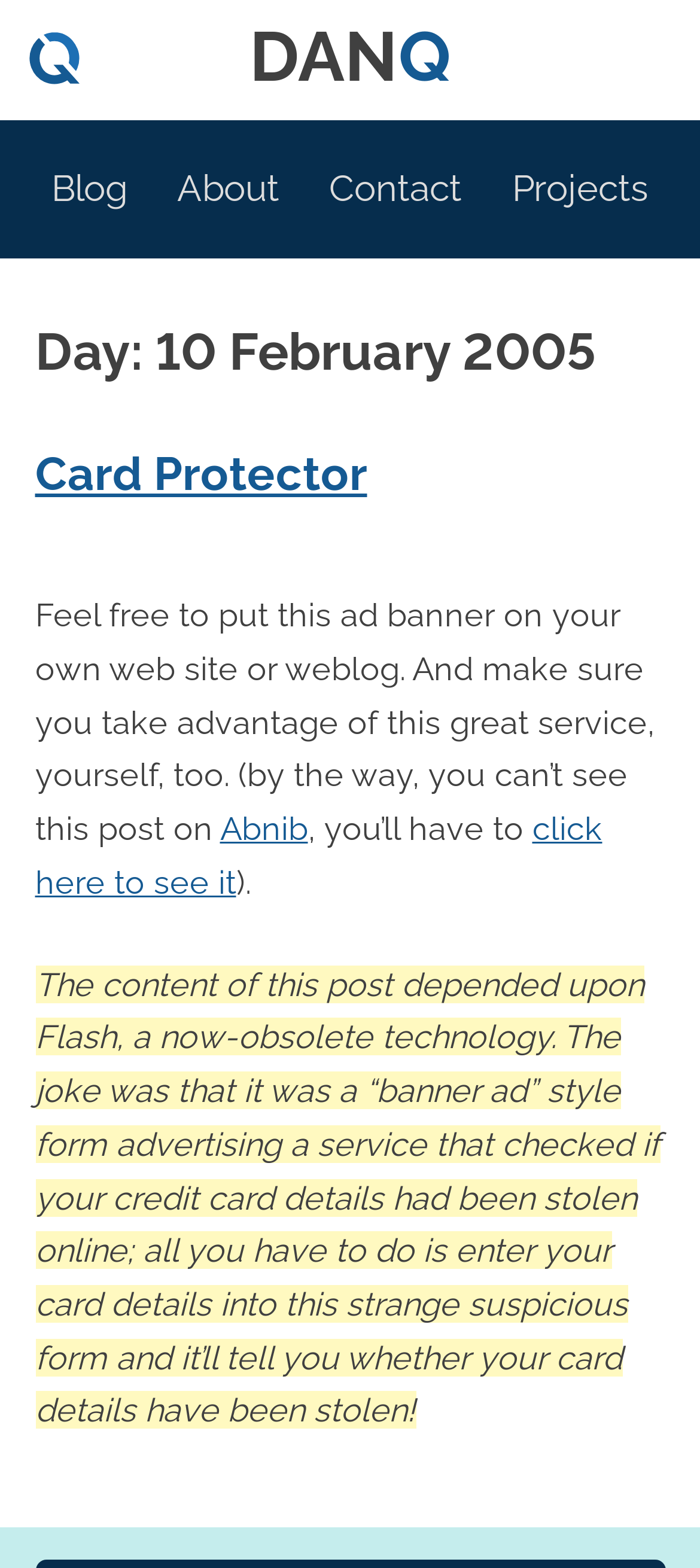How many links are present in the navigation menu?
Please provide a comprehensive answer based on the information in the image.

I found four link elements in the navigation menu, which are 'Blog', 'About', 'Contact', and 'Projects', suggesting that there are four links present in the navigation menu.